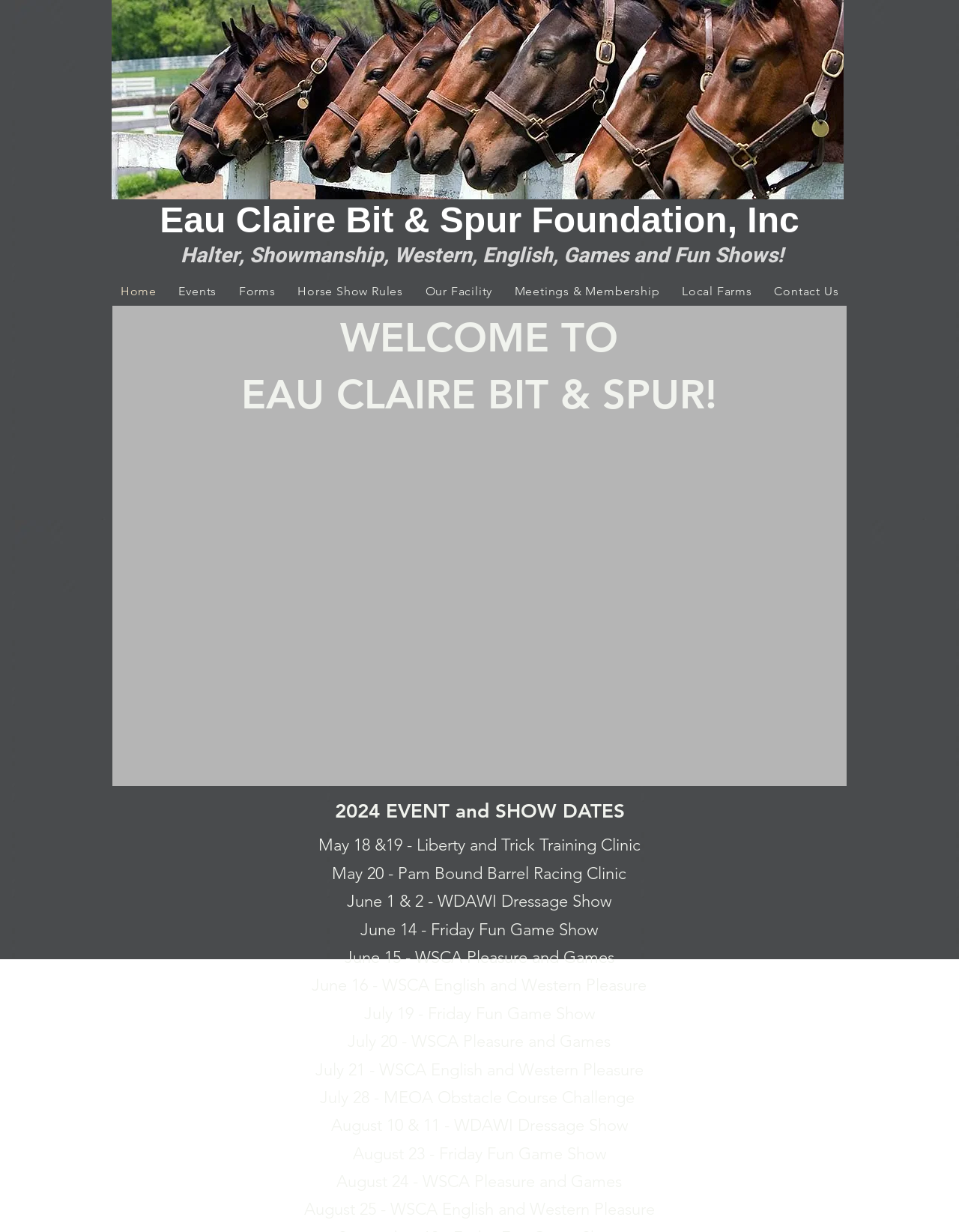What type of events are listed on this webpage?
Based on the image, provide your answer in one word or phrase.

Horse shows and equestrian events